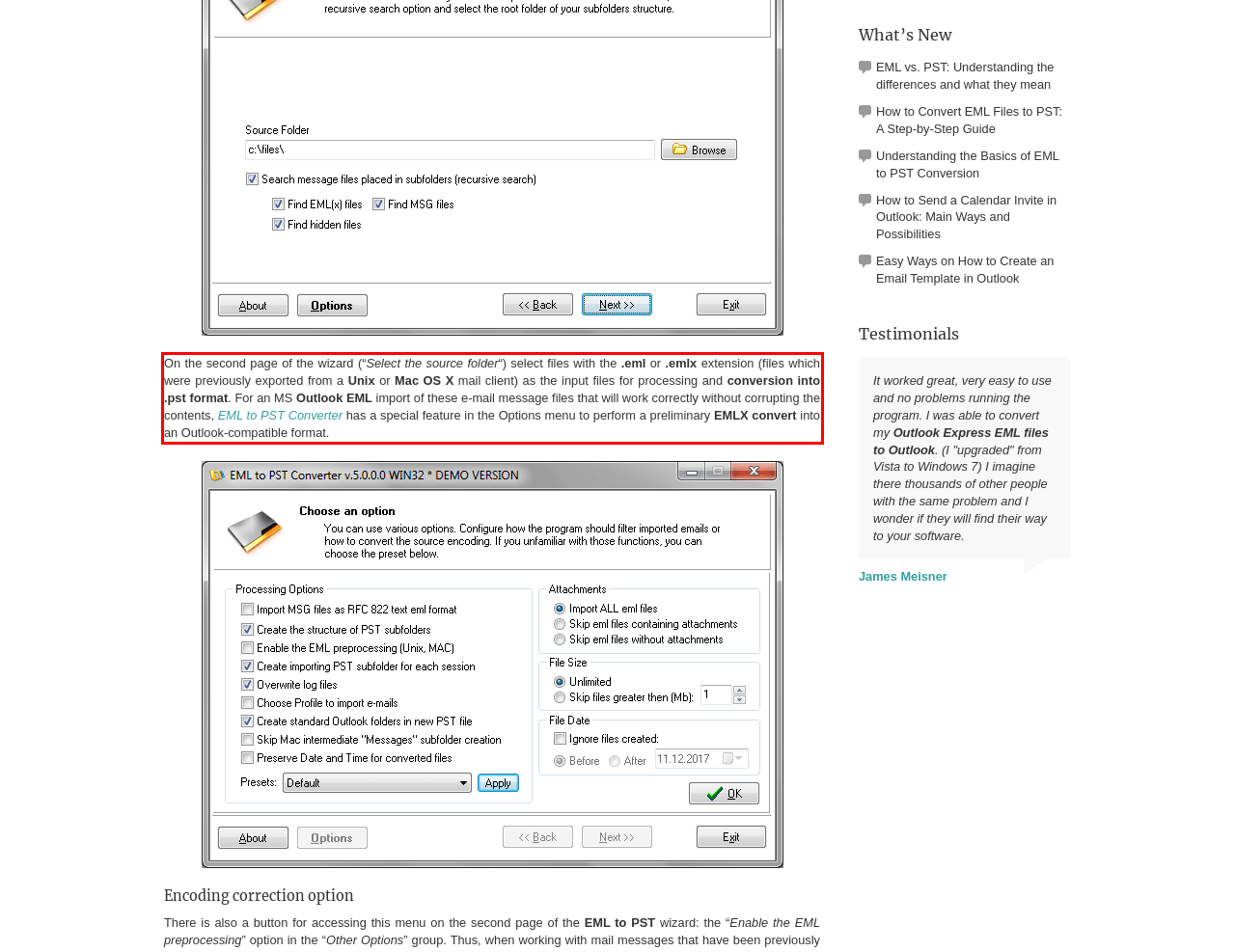Identify the text inside the red bounding box on the provided webpage screenshot by performing OCR.

On the second page of the wizard (“Select the source folder“) select files with the .eml or .emlx extension (files which were previously exported from a Unix or Mac OS X mail client) as the input files for processing and conversion into .pst format. For an MS Outlook EML import of these e-mail message files that will work correctly without corrupting the contents, EML to PST Converter has a special feature in the Options menu to perform a preliminary EMLX convert into an Outlook-compatible format.